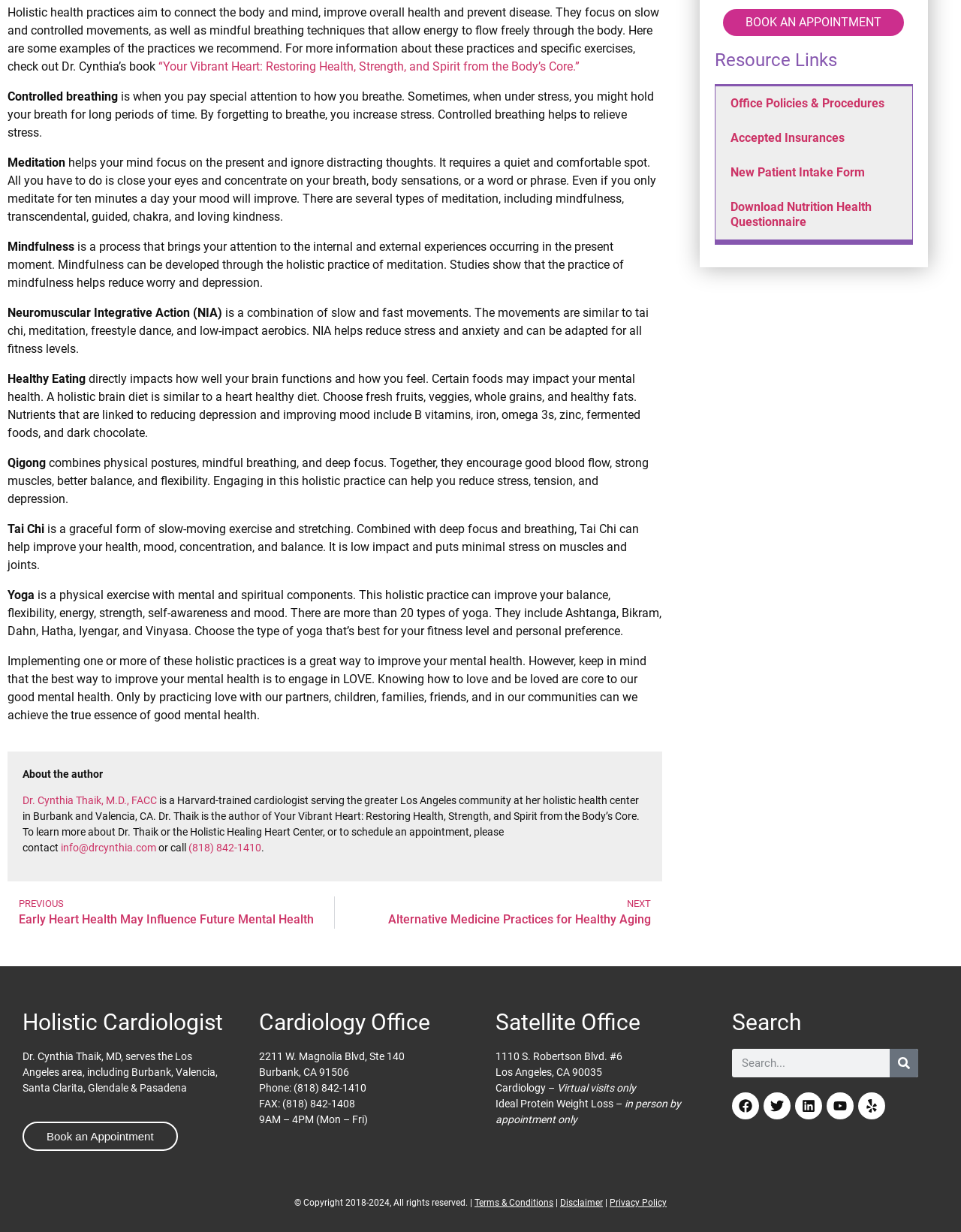What is the name of the cardiologist mentioned on the webpage?
Offer a detailed and exhaustive answer to the question.

The answer can be found in the text where it says 'Dr. Cynthia Thaik, M.D., FACC' which is a link and also mentioned as a cardiologist.